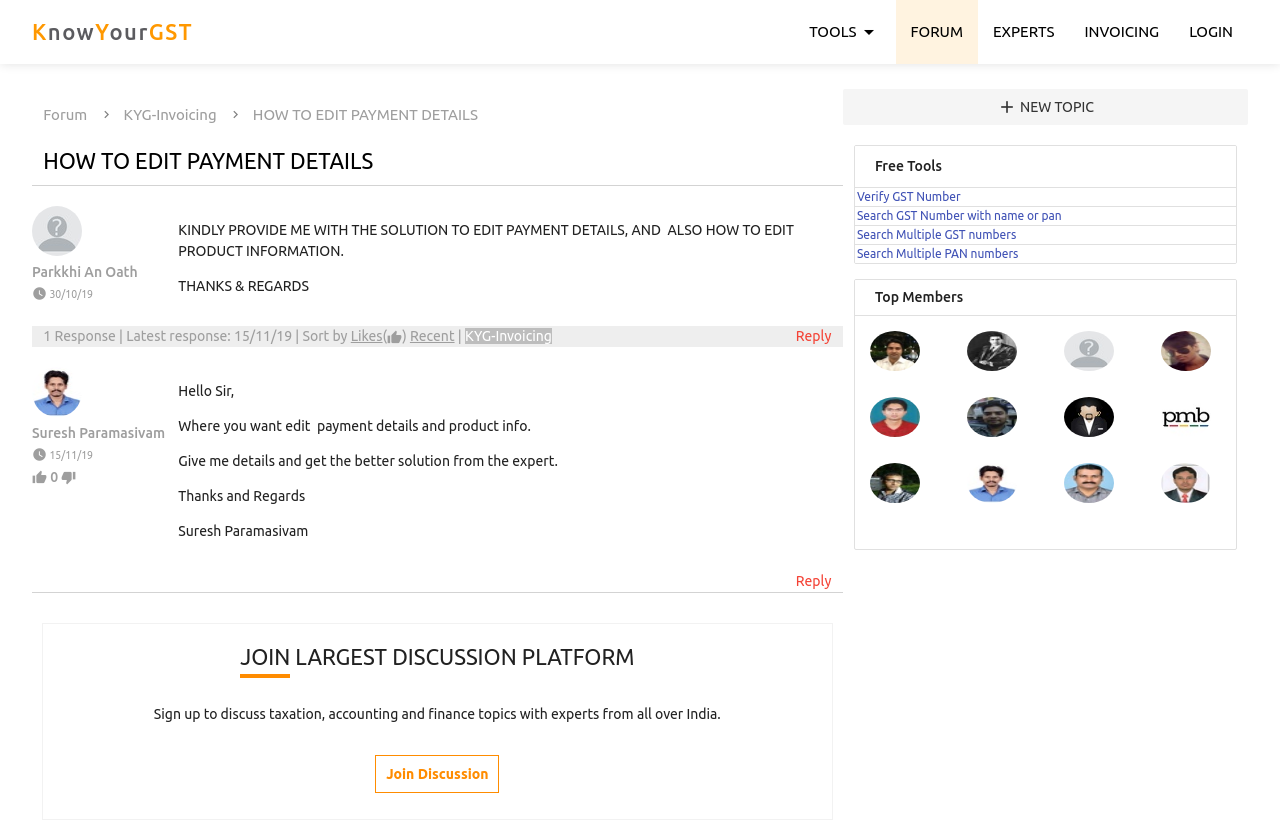Locate the bounding box coordinates of the clickable part needed for the task: "Read about The Prisoner of Chillon".

None